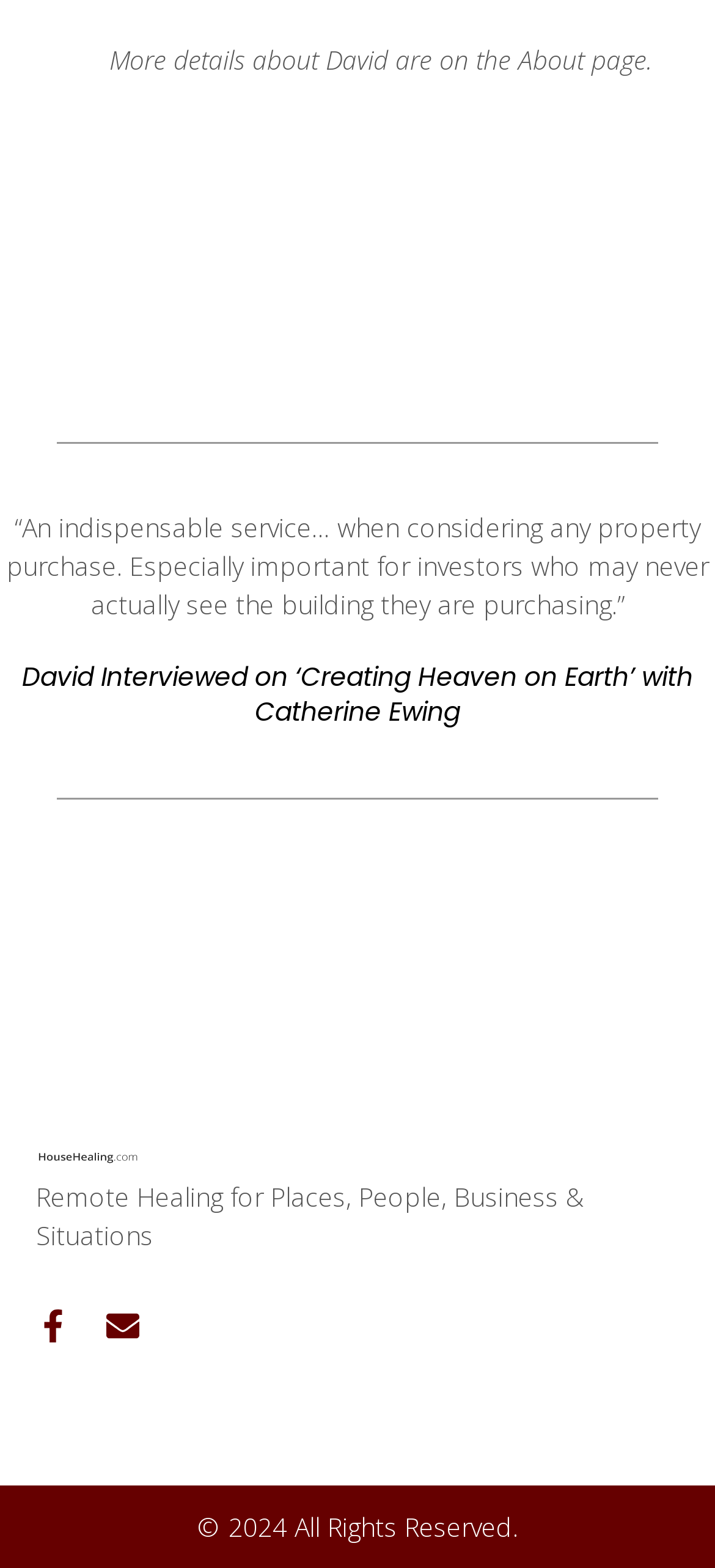Using the element description: "Envelope", determine the bounding box coordinates for the specified UI element. The coordinates should be four float numbers between 0 and 1, [left, top, right, bottom].

[0.147, 0.836, 0.194, 0.857]